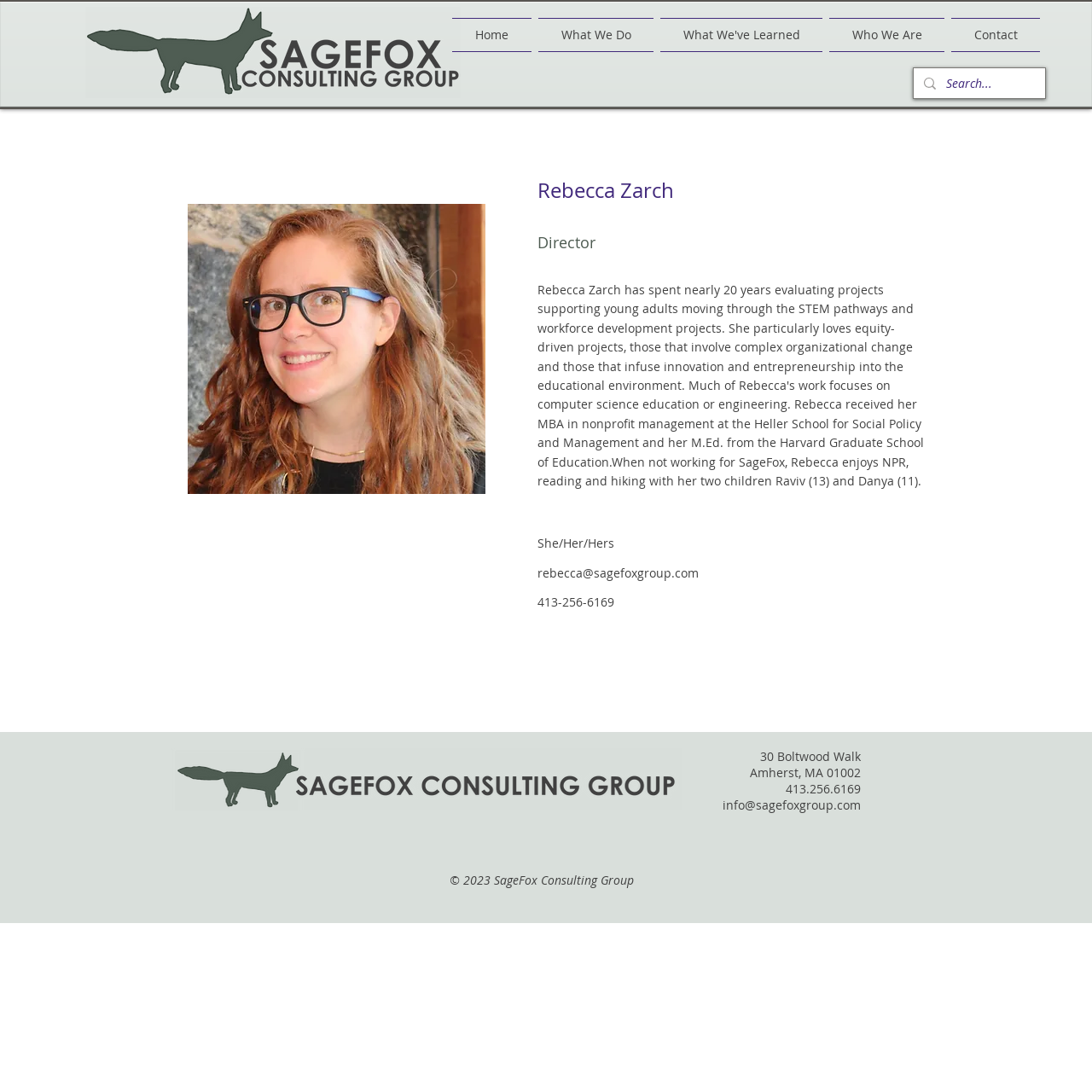What is the name of the person on this webpage? Analyze the screenshot and reply with just one word or a short phrase.

Rebecca Zarch